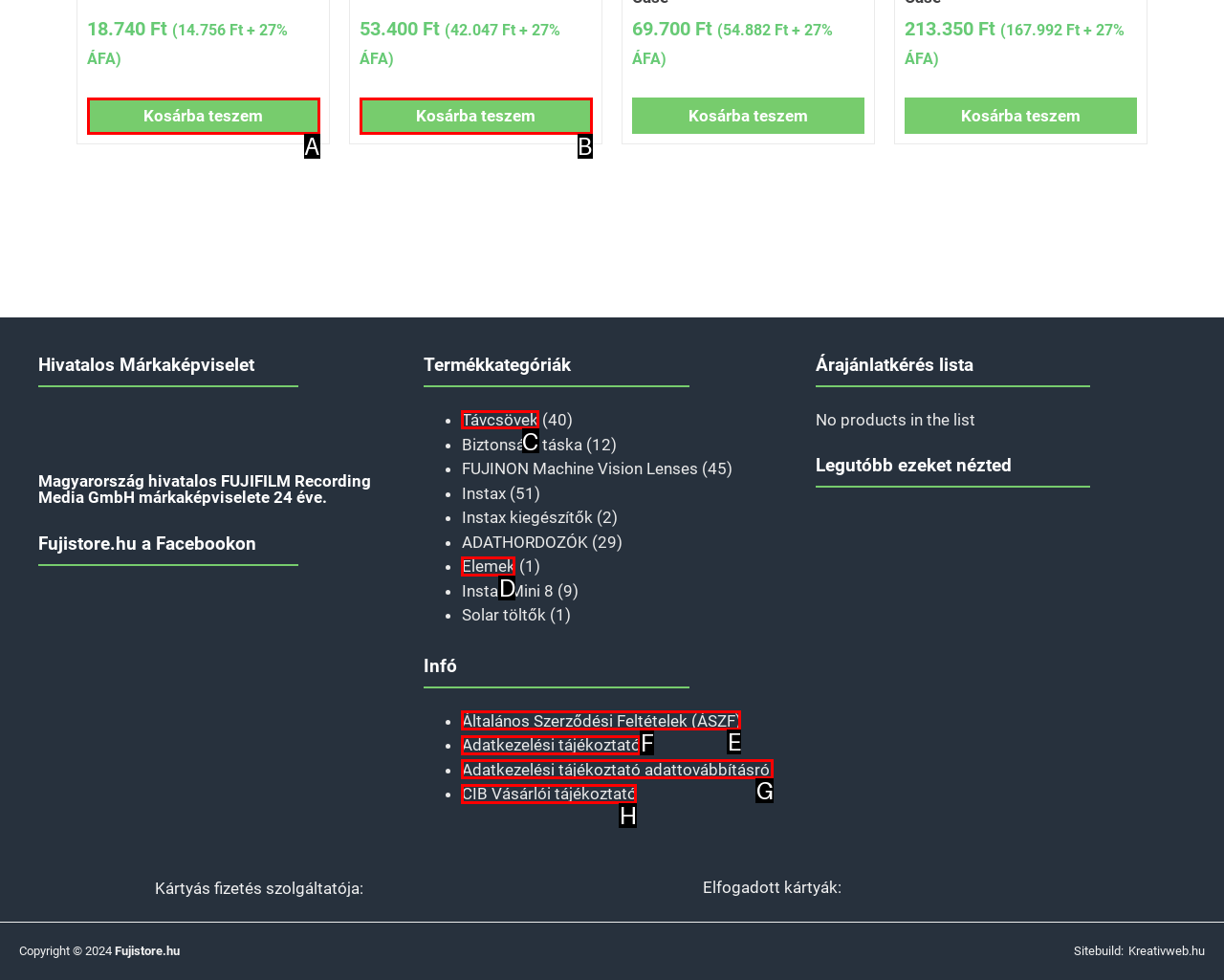Find the option you need to click to complete the following instruction: Browse Távcsövek products
Answer with the corresponding letter from the choices given directly.

C